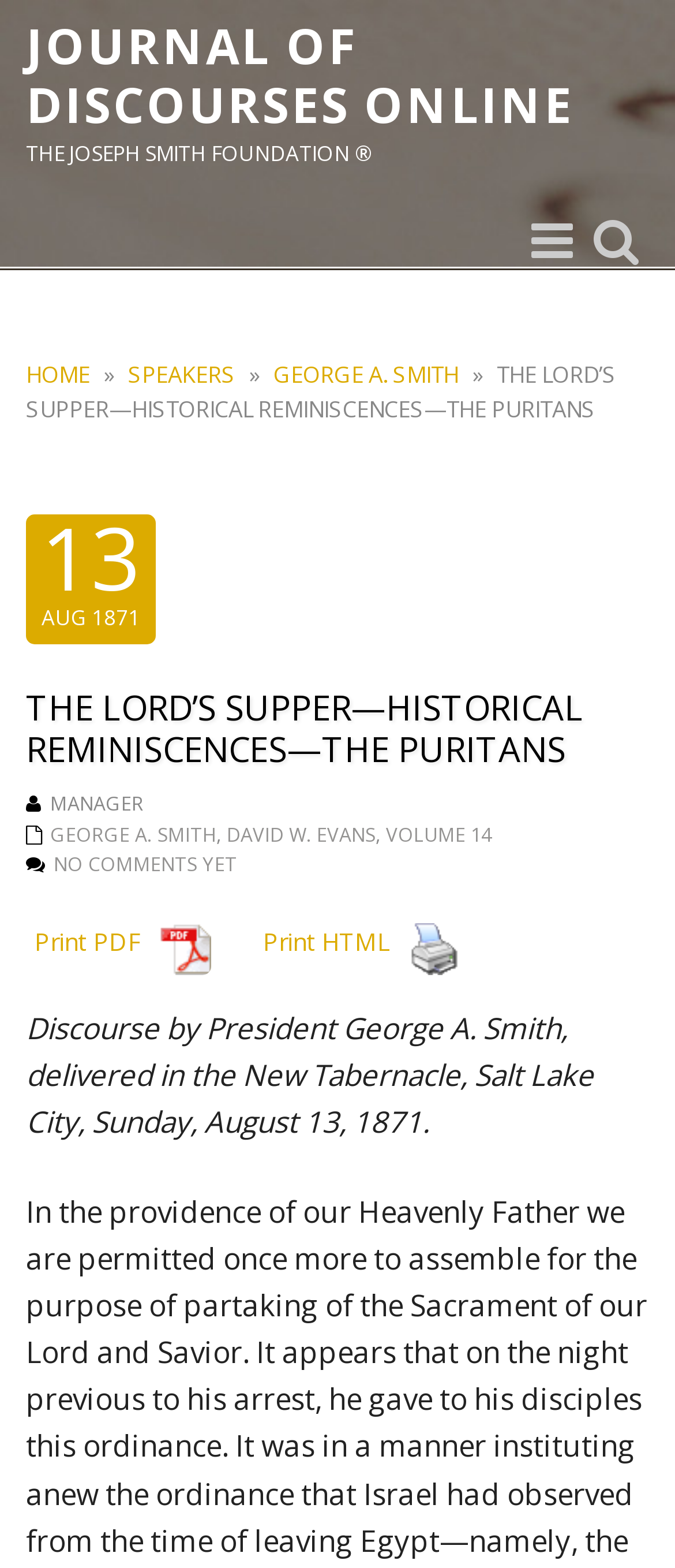What are the two options to print the discourse?
From the image, provide a succinct answer in one word or a short phrase.

PDF and HTML